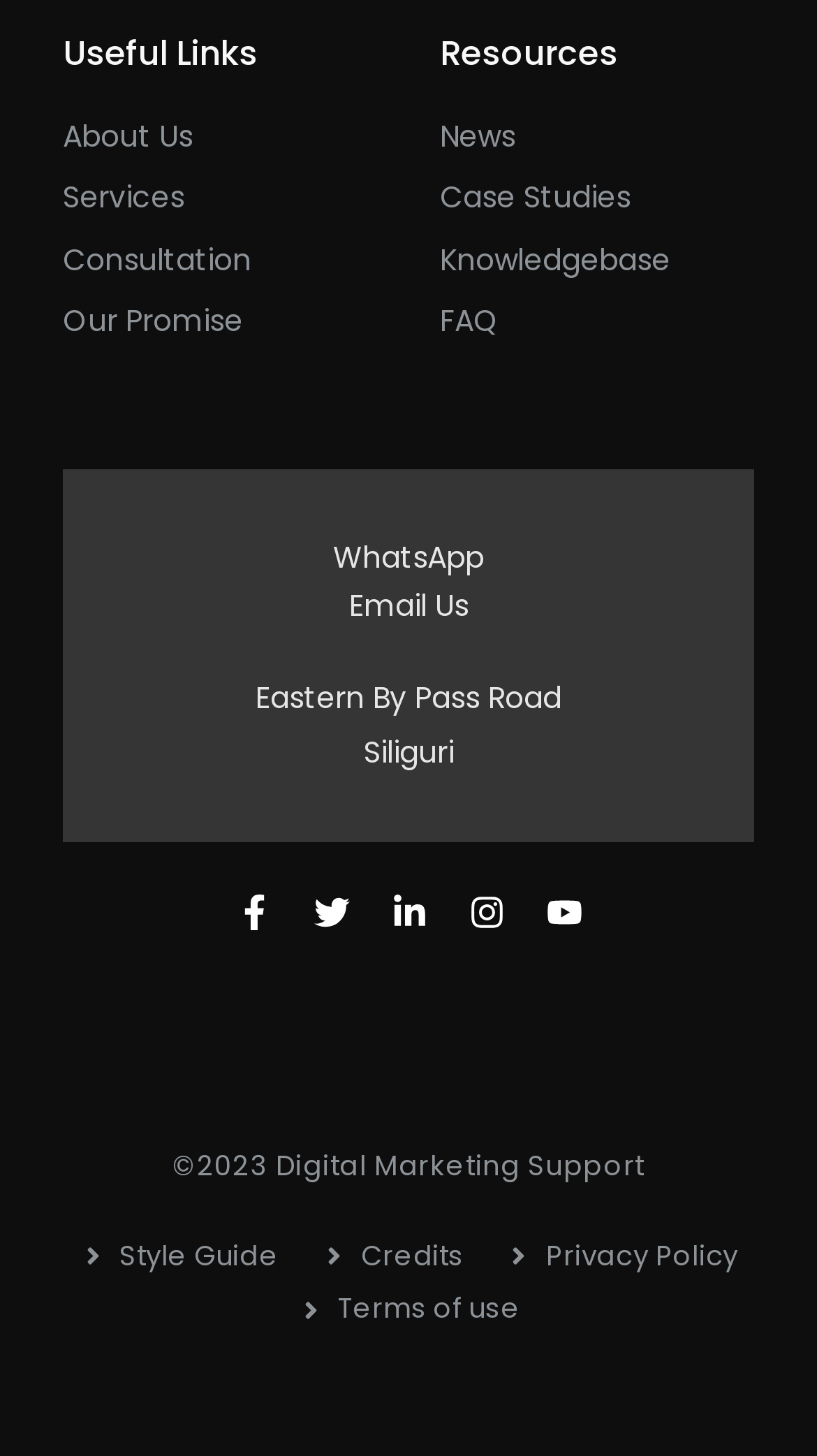Mark the bounding box of the element that matches the following description: "Case studies".

[0.538, 0.121, 0.772, 0.152]